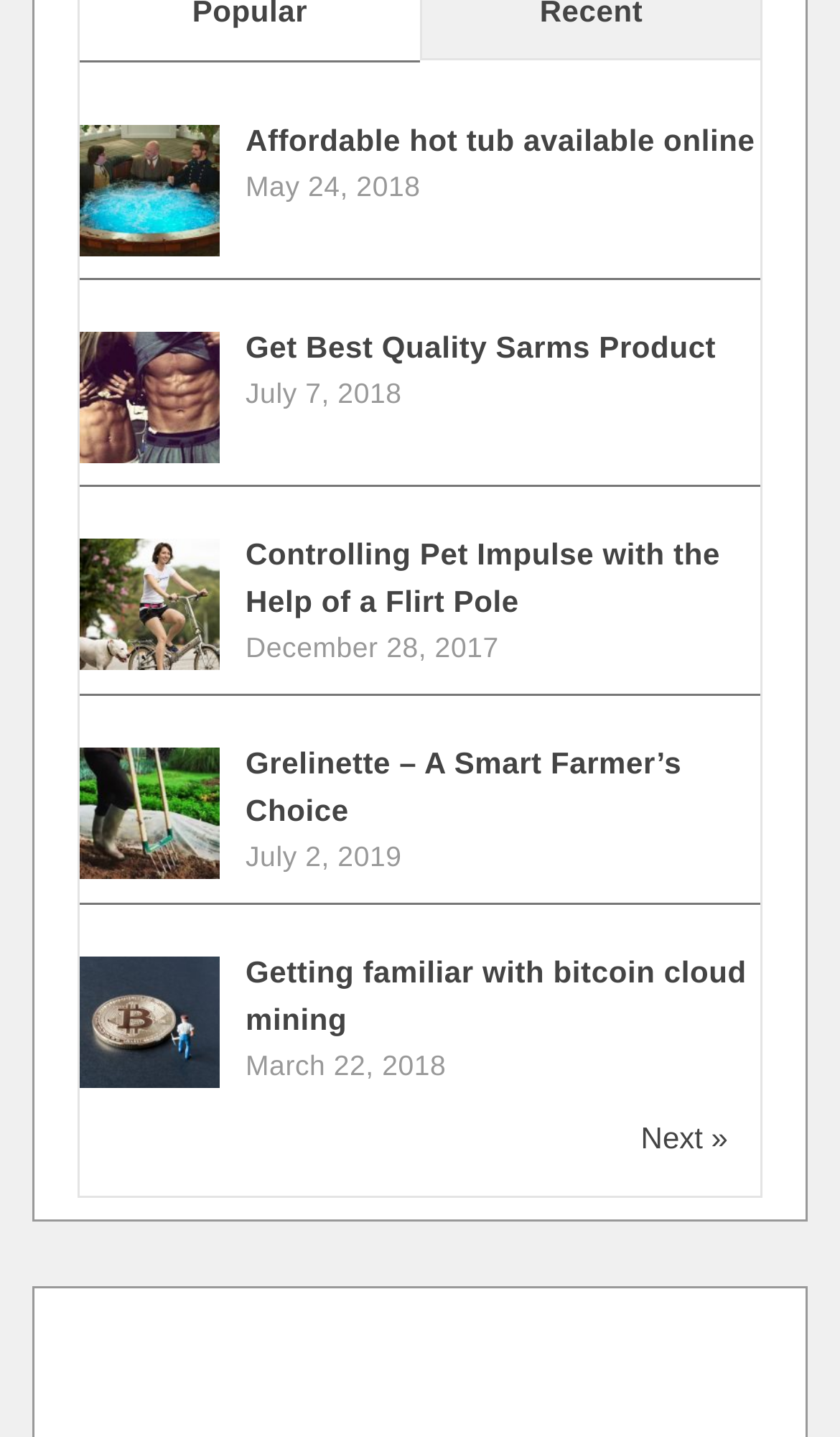Provide a one-word or brief phrase answer to the question:
How many articles are on this webpage?

5